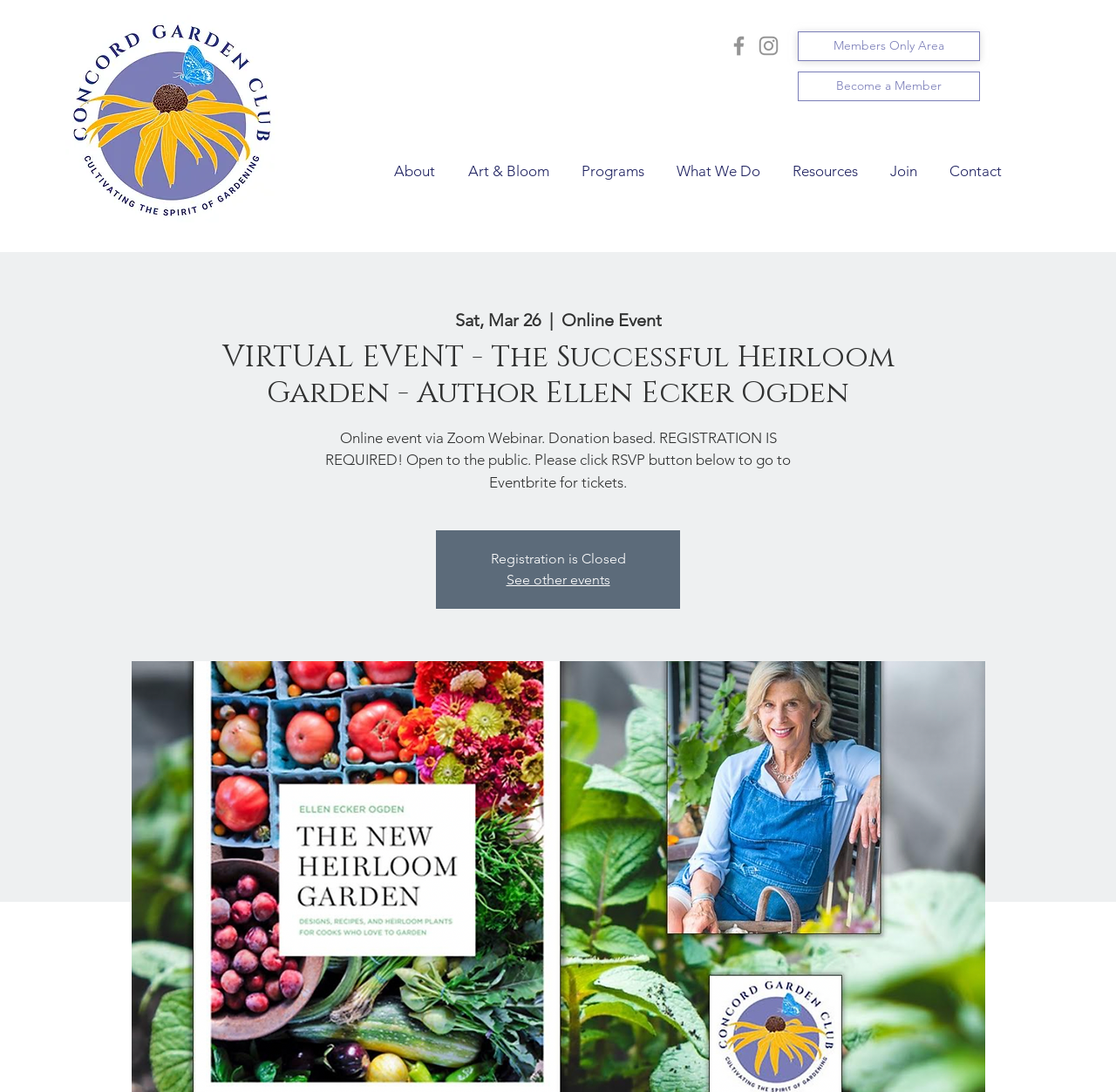Who is the author of the book related to the virtual event?
Could you answer the question with a detailed and thorough explanation?

I inferred this answer by reading the heading 'VIRTUAL EVENT - The Successful Heirloom Garden - Author Ellen Ecker Ogden' which mentions the author's name as Ellen Ecker Ogden.